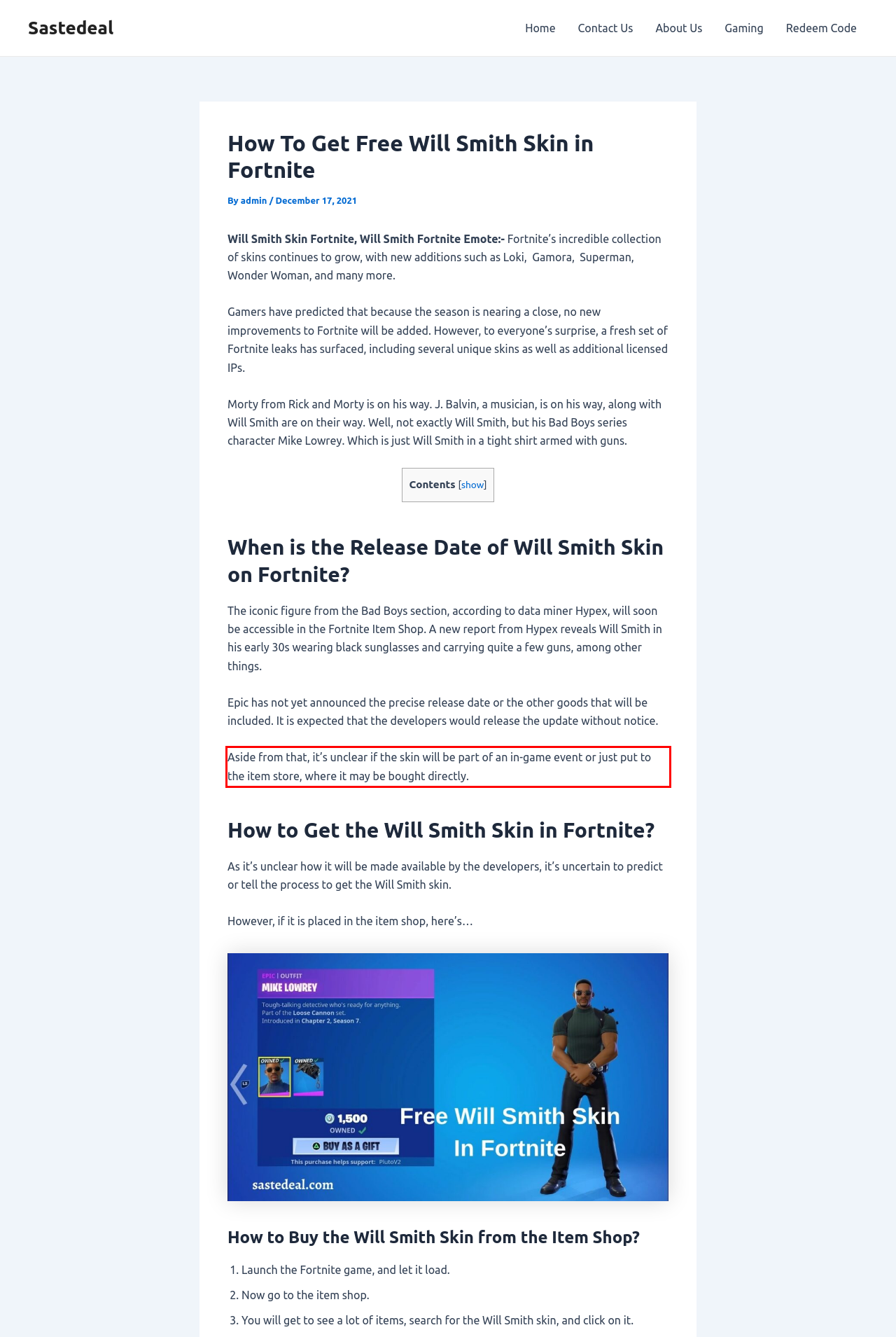Given a screenshot of a webpage containing a red rectangle bounding box, extract and provide the text content found within the red bounding box.

Aside from that, it’s unclear if the skin will be part of an in-game event or just put to the item store, where it may be bought directly.